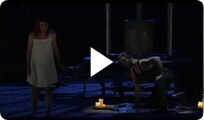Offer a detailed narrative of what is shown in the image.

The image depicts a dramatic scene from a theatrical performance, featuring two characters in a dimly lit setting, surrounded by flickering candlelight. One character stands in a white garment, exuding an air of vulnerability, while the other is crouched beside her, engaged in a tense and poignant moment. The atmospheric lighting enhances the emotional weight of the scene, casting shadows that suggest a sense of foreboding or introspection. This visual captures a compelling moment that likely plays a crucial role in the narrative of the performance, echoing themes of conflict, emotion, and human connection.